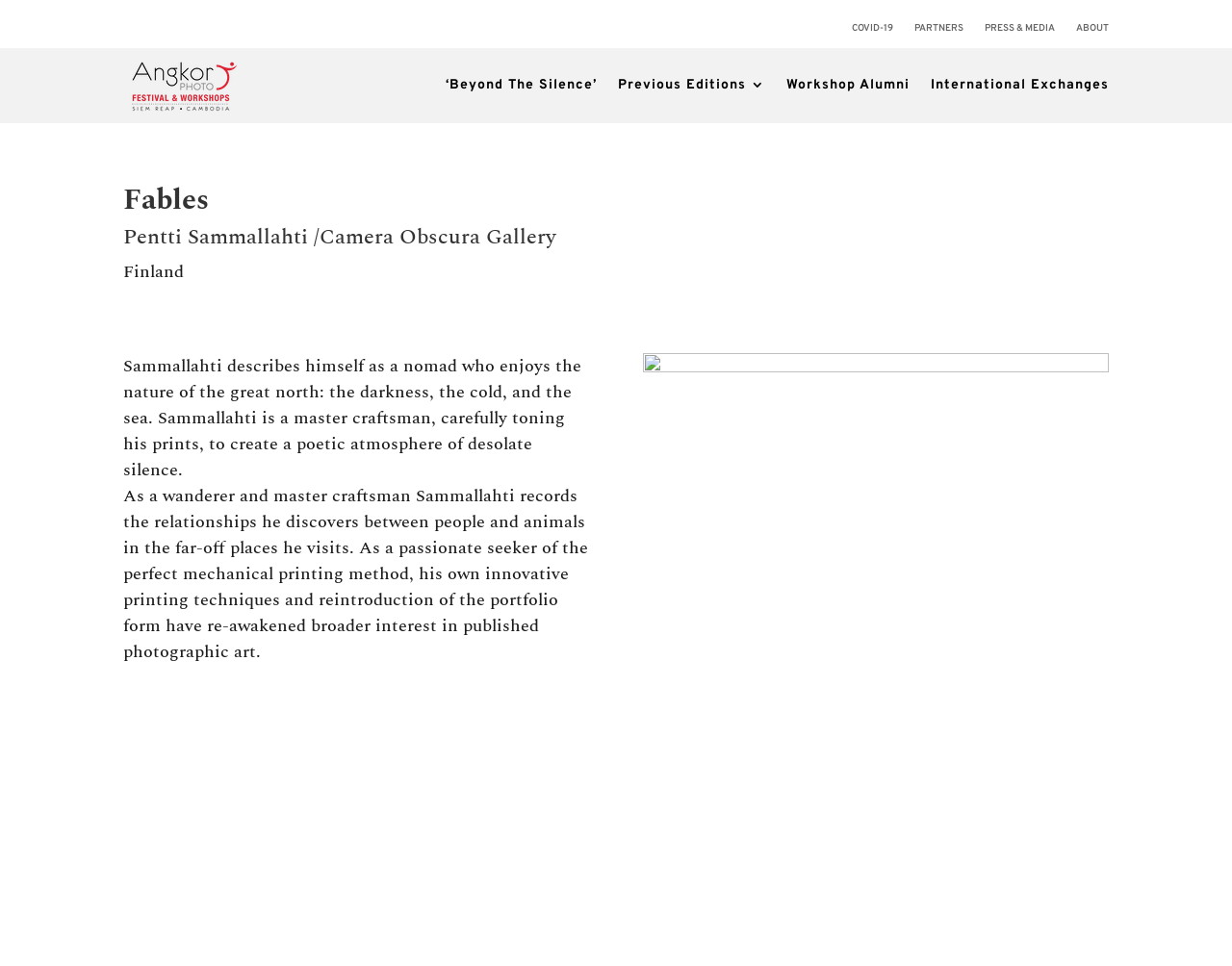What is the photographer's self-description?
Give a one-word or short phrase answer based on the image.

Nomad